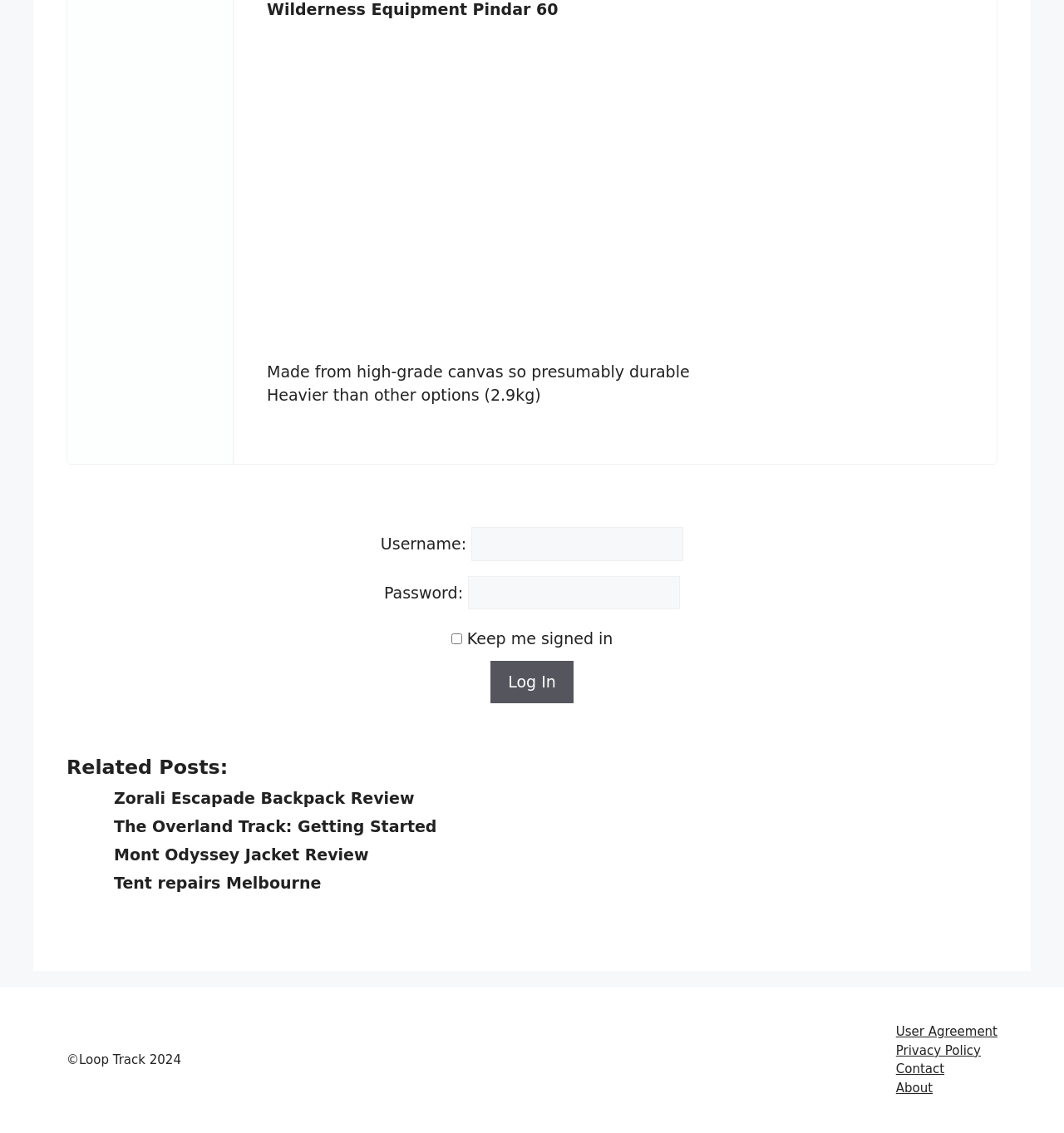Identify the bounding box coordinates of the element to click to follow this instruction: 'Enter username'. Ensure the coordinates are four float values between 0 and 1, provided as [left, top, right, bottom].

[0.443, 0.465, 0.642, 0.495]